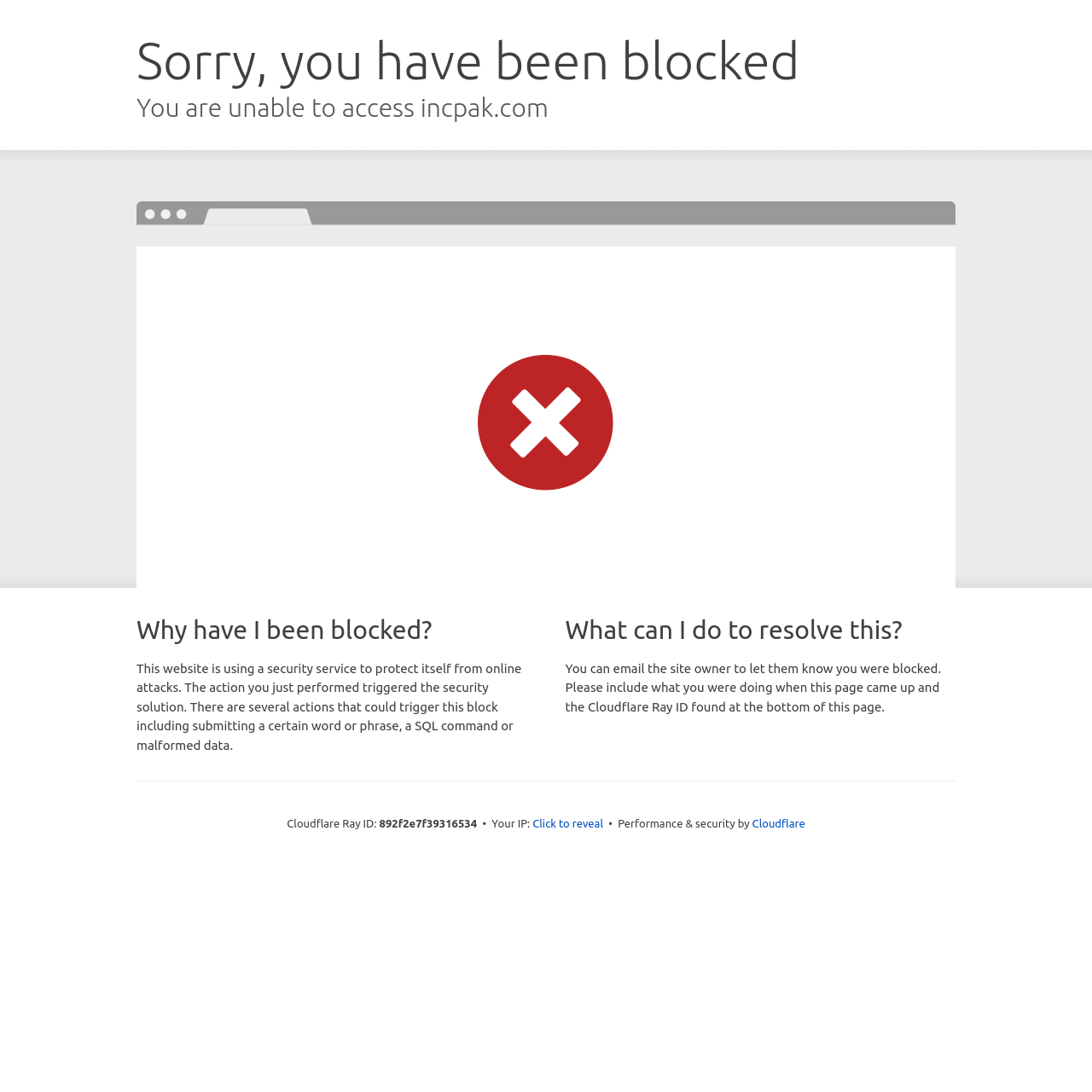Find the bounding box of the UI element described as follows: "Cloudflare".

[0.689, 0.749, 0.737, 0.76]